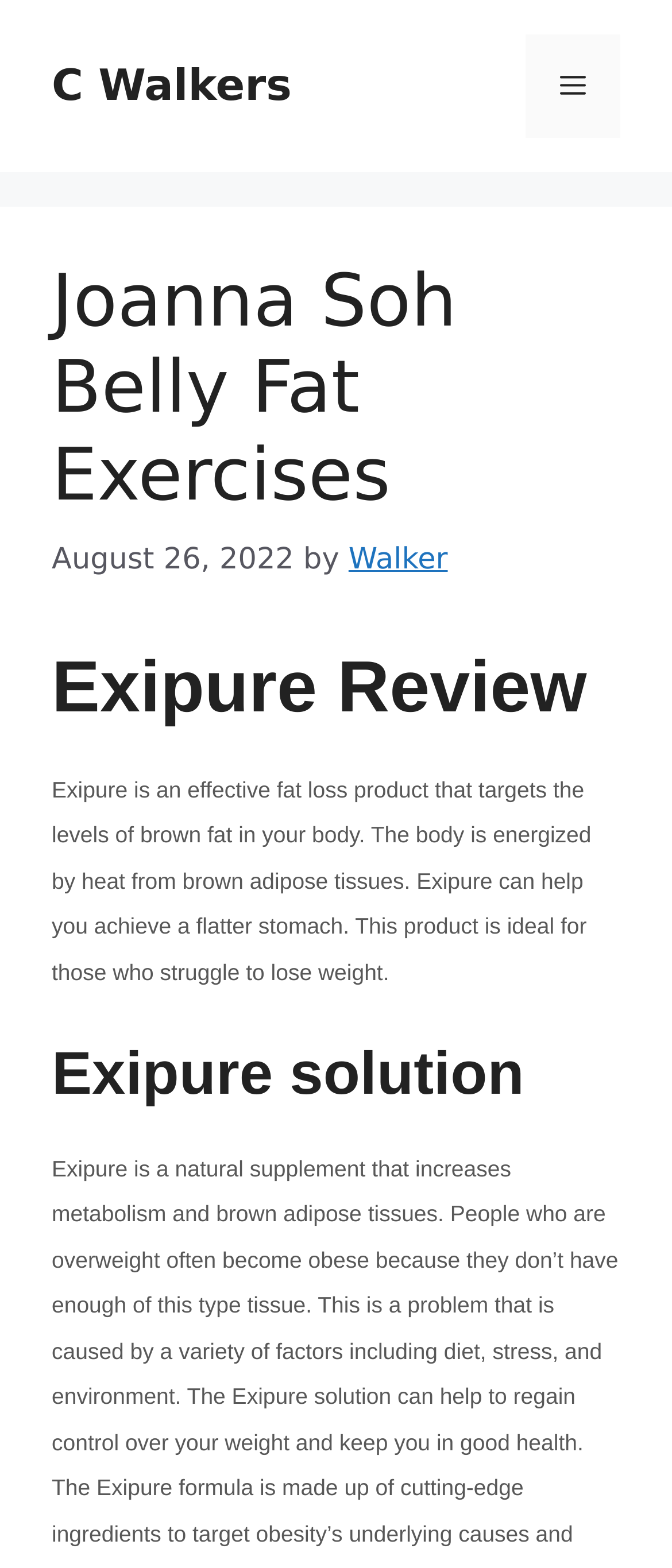Provide your answer in one word or a succinct phrase for the question: 
What is the date of the article?

August 26, 2022